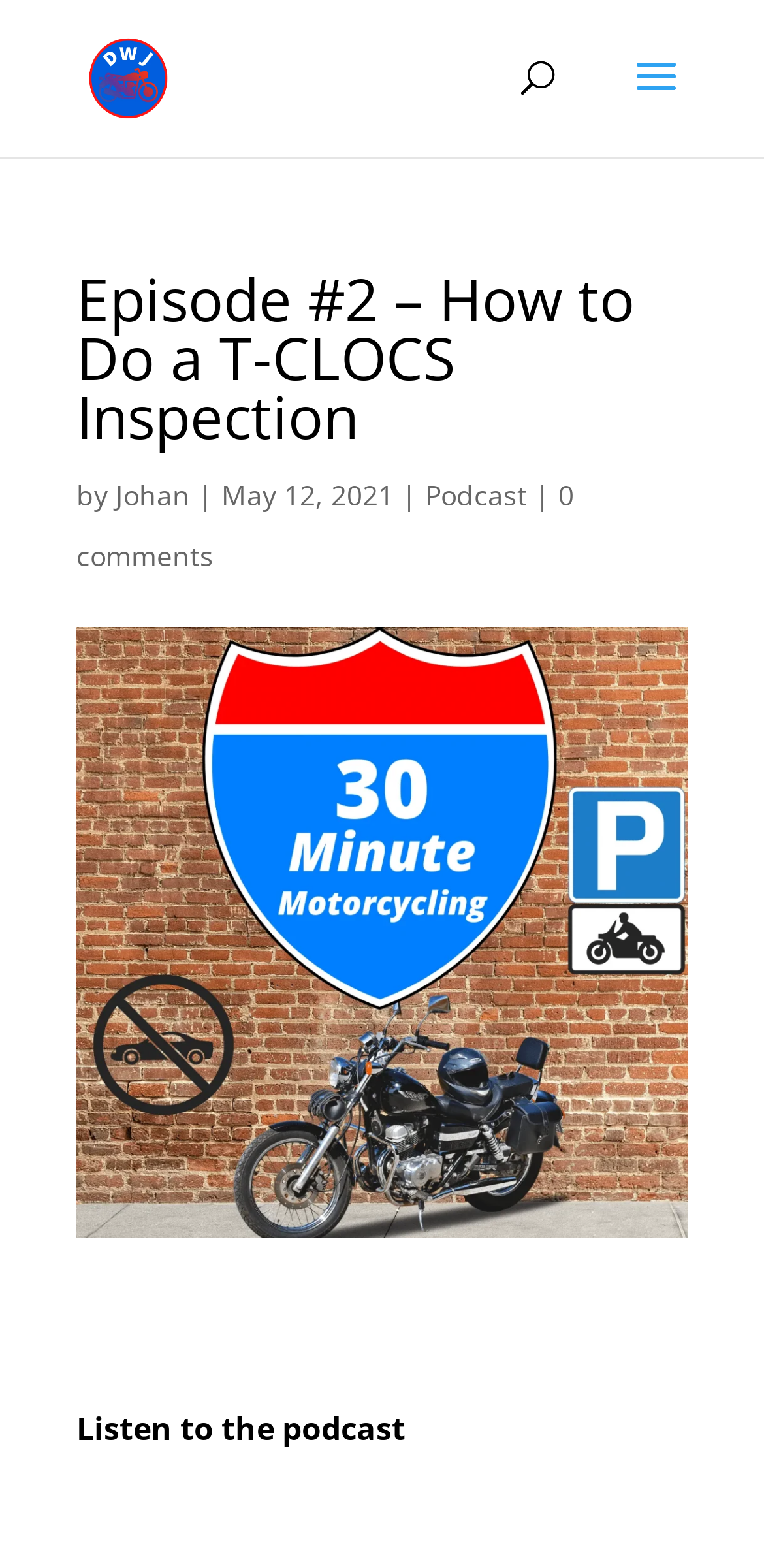Provide an in-depth caption for the webpage.

This webpage is about an episode of the "30 Minute Motorcycling" podcast, specifically episode #2, which focuses on how to do a T-CLOCS inspection. At the top left of the page, there is a link to "The Dual Wheel Journey" accompanied by an image with the same name. 

Below this, there is a search bar that spans almost the entire width of the page. Underneath the search bar, the title of the episode "Episode #2 – How to Do a T-CLOCS Inspection" is prominently displayed in a large heading. 

To the right of the title, there is a section with the author's name, "Johan", and the publication date, "May 12, 2021". There are also links to "Podcast" and "0 comments" in this section. 

On the left side of the page, there is a large image of the podcast cover art, which takes up most of the vertical space. At the very bottom of the page, there is a heading that says "Listen to the podcast".